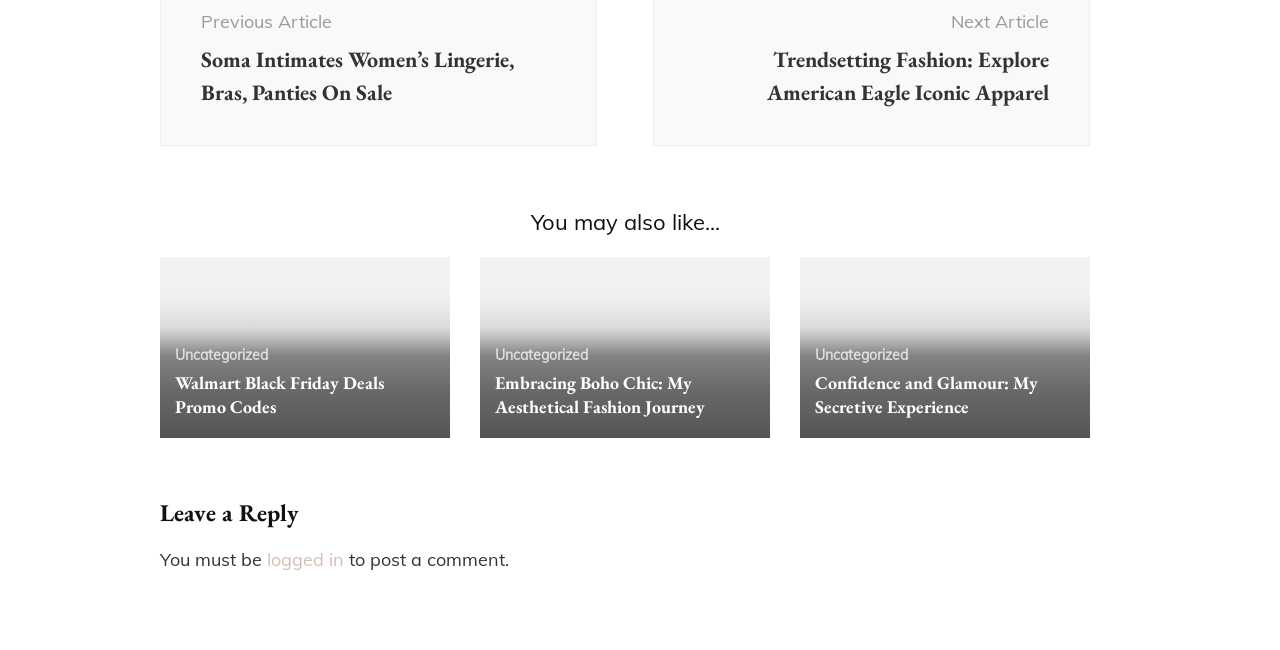Could you highlight the region that needs to be clicked to execute the instruction: "Leave a reply"?

[0.125, 0.766, 0.852, 0.816]